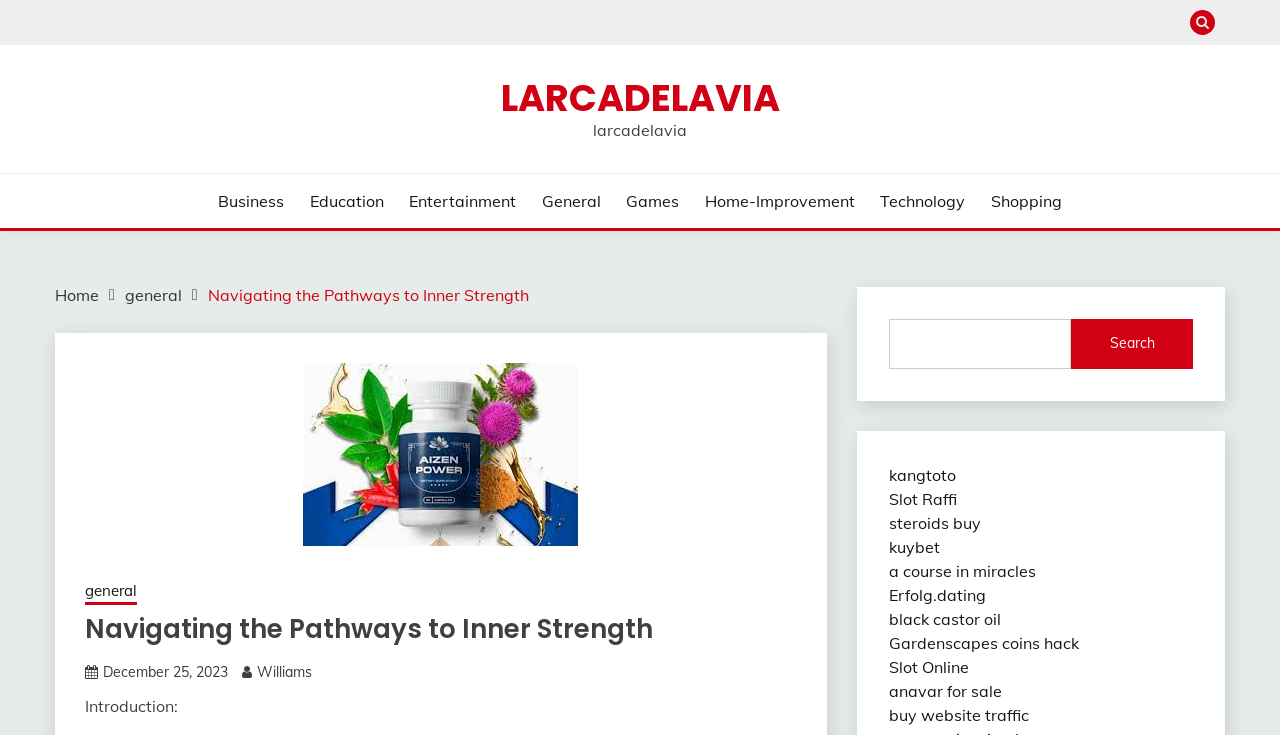Pinpoint the bounding box coordinates of the element you need to click to execute the following instruction: "Visit LARCADELAVIA". The bounding box should be represented by four float numbers between 0 and 1, in the format [left, top, right, bottom].

[0.391, 0.098, 0.609, 0.169]